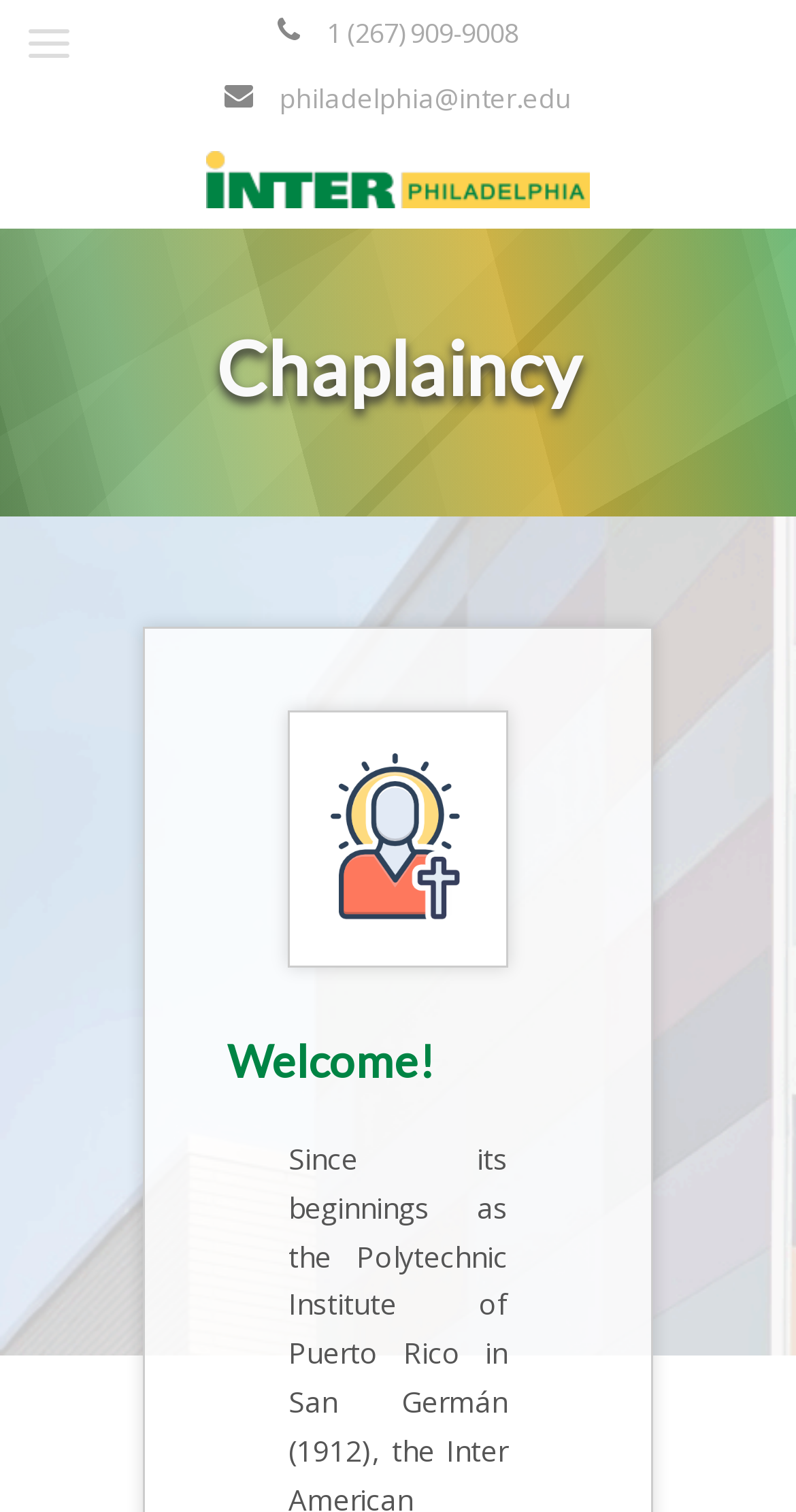Find the bounding box coordinates for the UI element that matches this description: "philadelphia@inter.edu".

[0.351, 0.053, 0.718, 0.077]